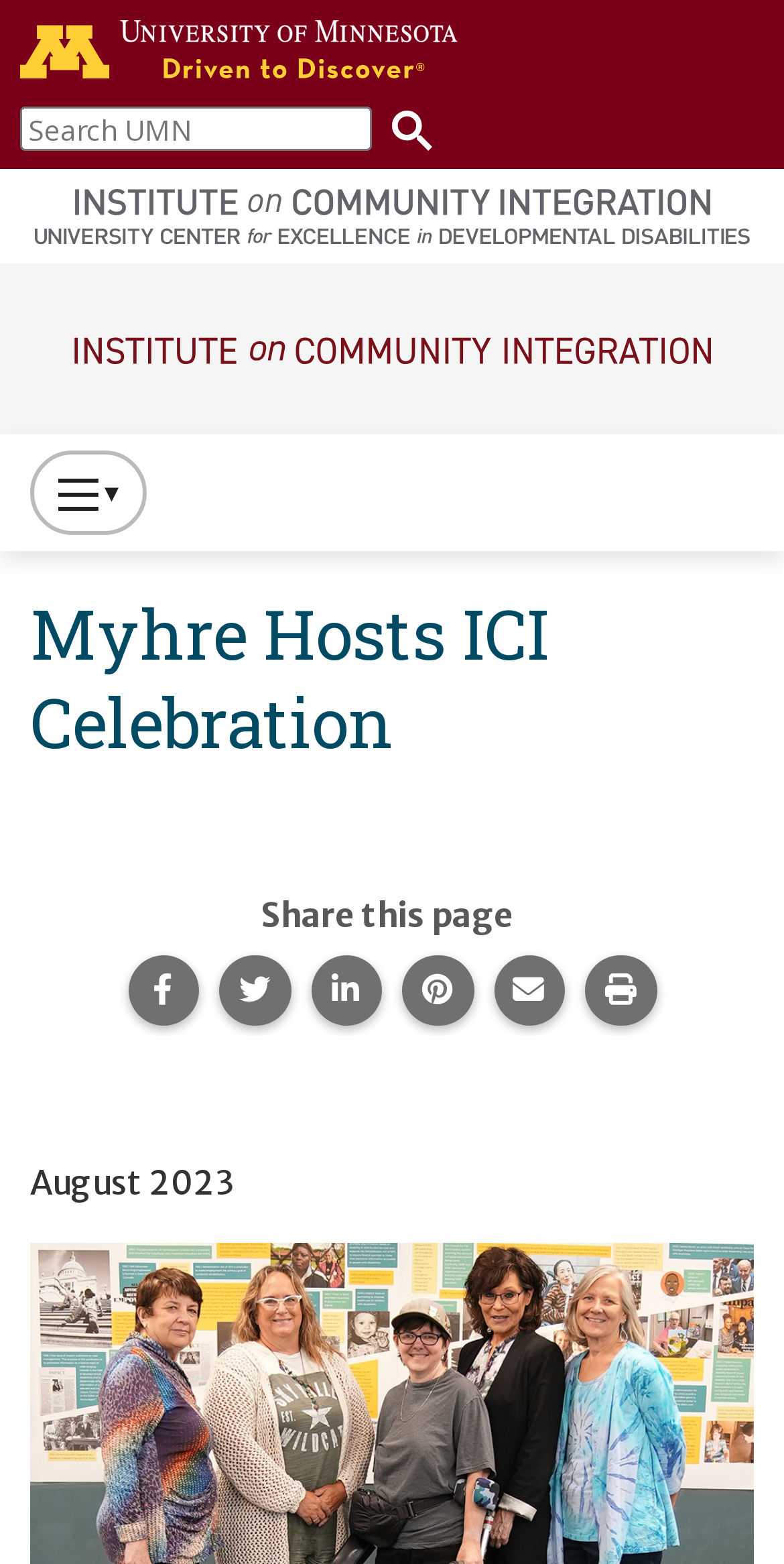What is the current month displayed on the webpage?
Can you provide an in-depth and detailed response to the question?

I found a StaticText element with the text 'August 2023' at the bottom of the webpage, which indicates the current month.